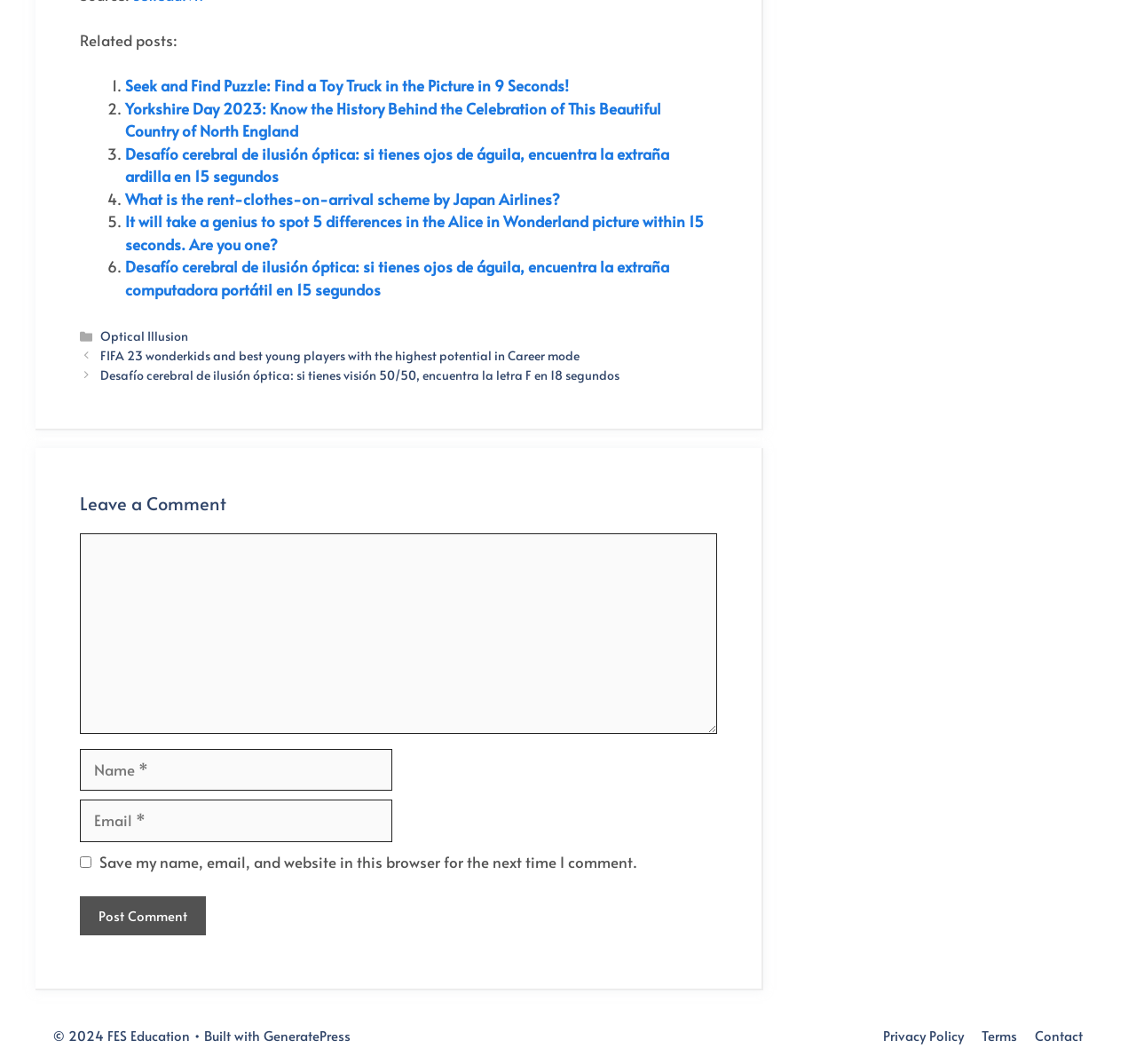Please analyze the image and give a detailed answer to the question:
What is the purpose of the textbox with the label 'Comment'?

I analyzed the form elements and found a textbox with the label 'Comment' and a button 'Post Comment'. This suggests that the purpose of the textbox is to allow users to leave a comment.